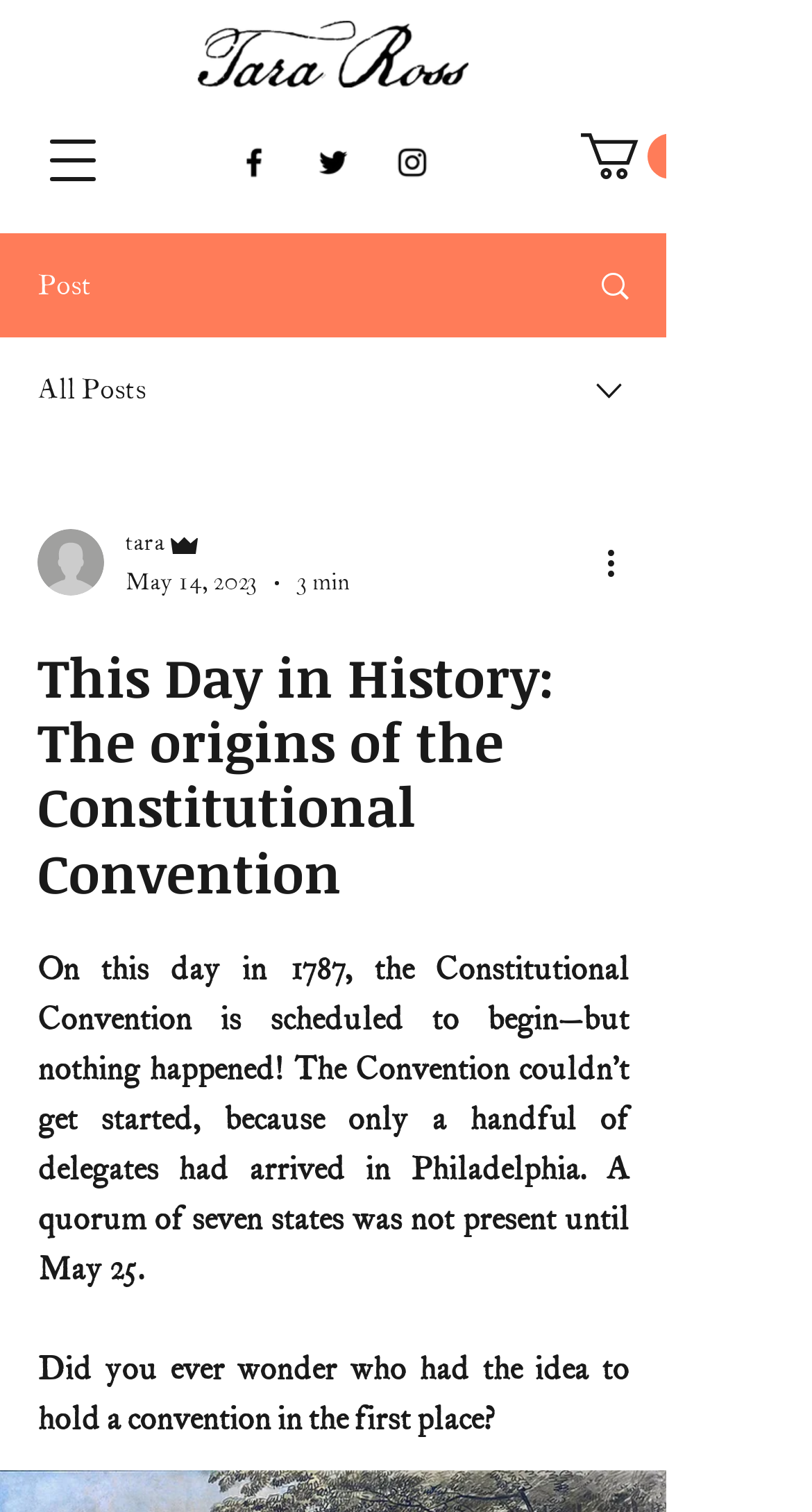Please respond to the question with a concise word or phrase:
What is the date of the article?

May 14, 2023